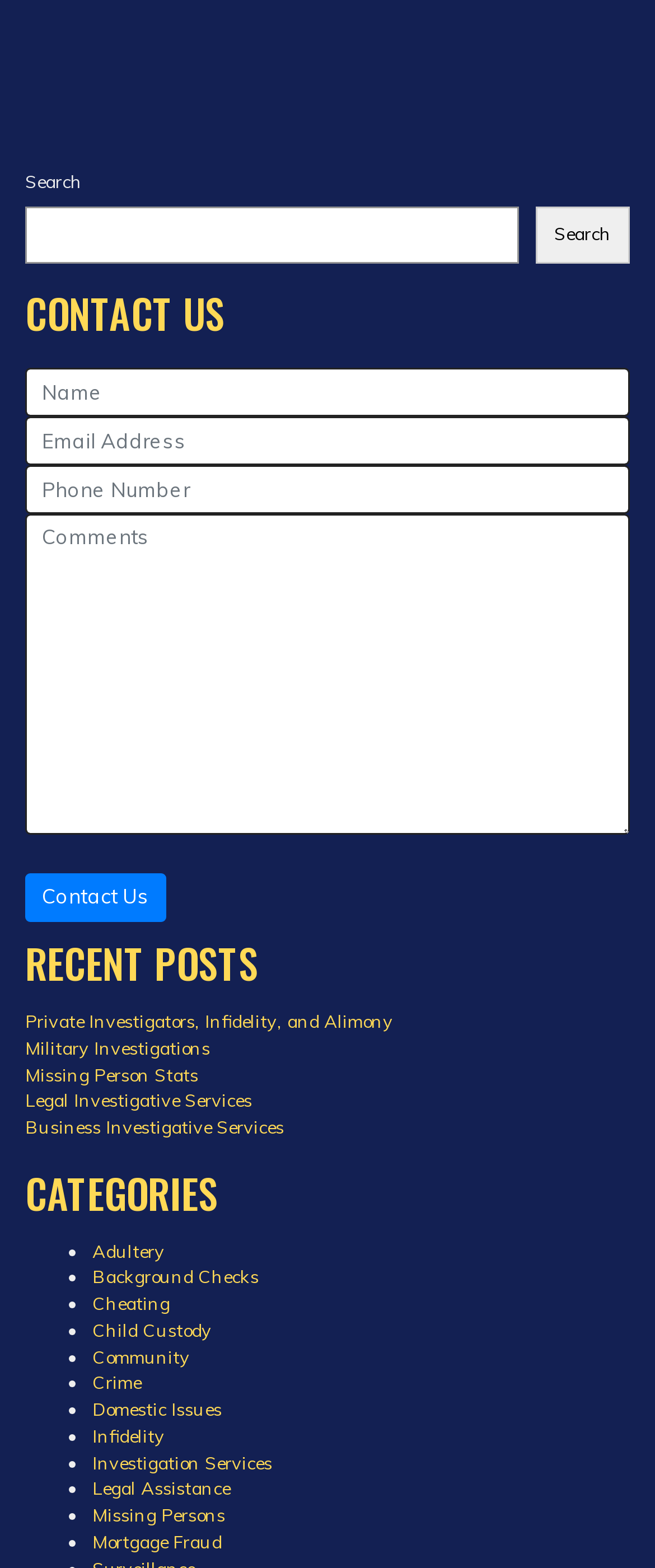What is required to submit the contact form?
We need a detailed and meticulous answer to the question.

The contact form requires the user to fill in their name, email address, and phone number, as indicated by the 'required: True' attribute next to these fields. The comments field is optional.